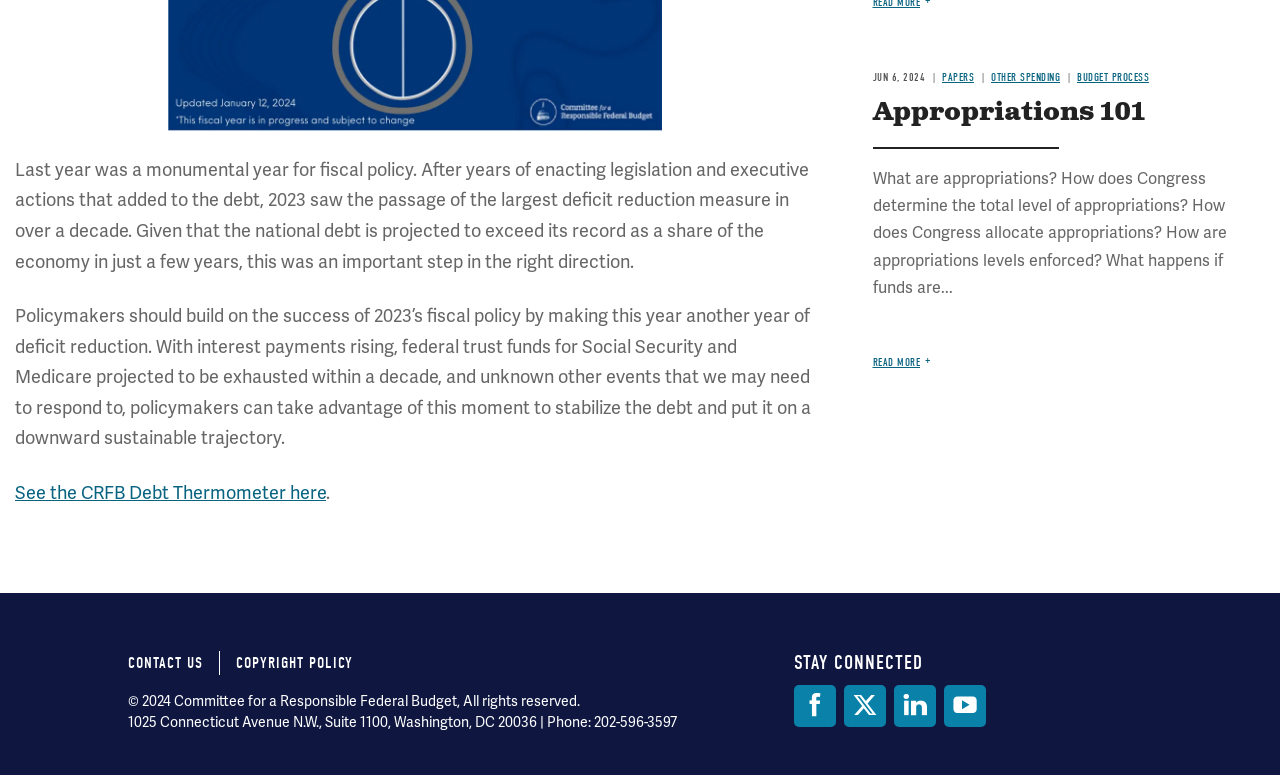Find the bounding box coordinates of the clickable region needed to perform the following instruction: "View other spending". The coordinates should be provided as four float numbers between 0 and 1, i.e., [left, top, right, bottom].

[0.774, 0.092, 0.828, 0.109]